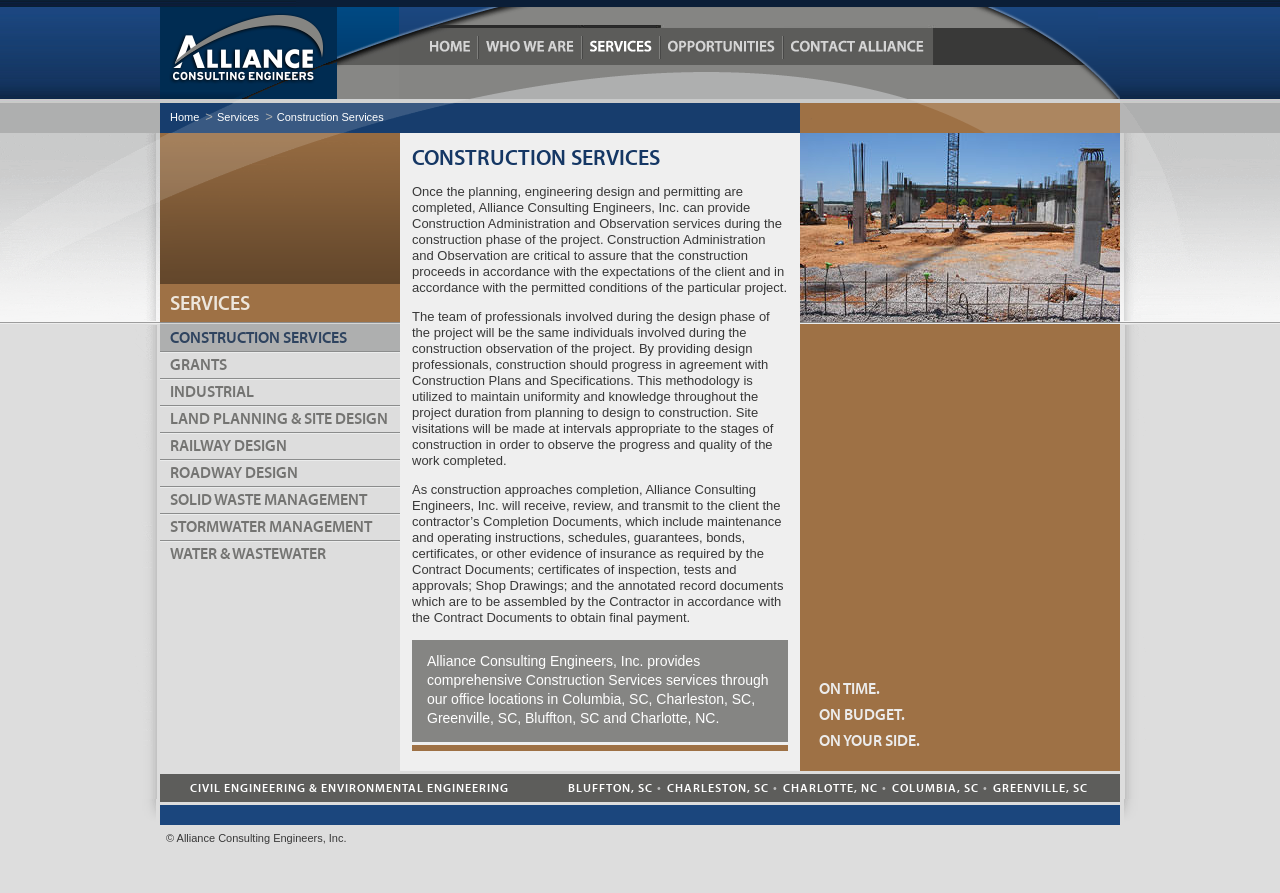Please determine the bounding box coordinates for the UI element described as: "parent_node: Home title="Return Home"".

[0.125, 0.008, 0.312, 0.111]